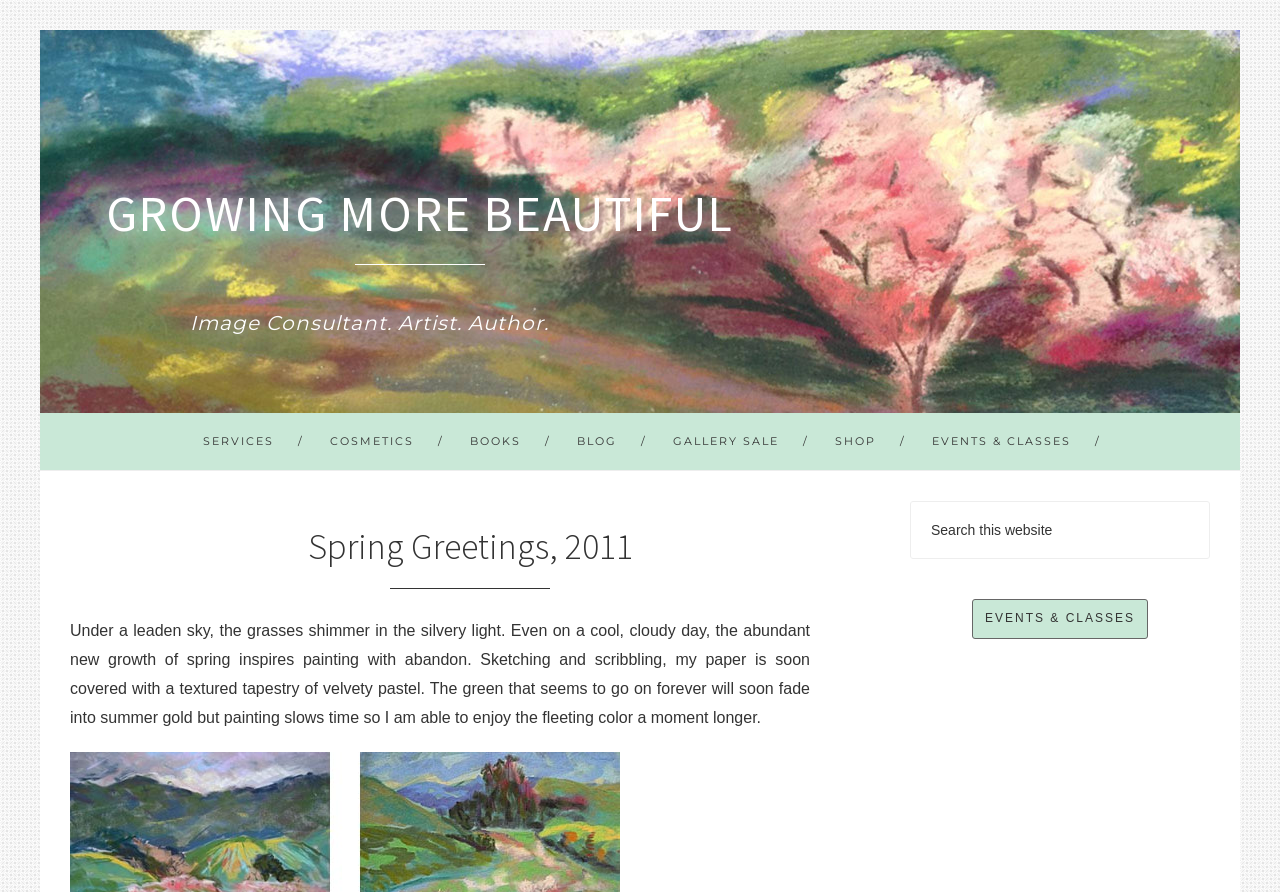Using the webpage screenshot, locate the HTML element that fits the following description and provide its bounding box: "Shop".

[0.634, 0.463, 0.707, 0.527]